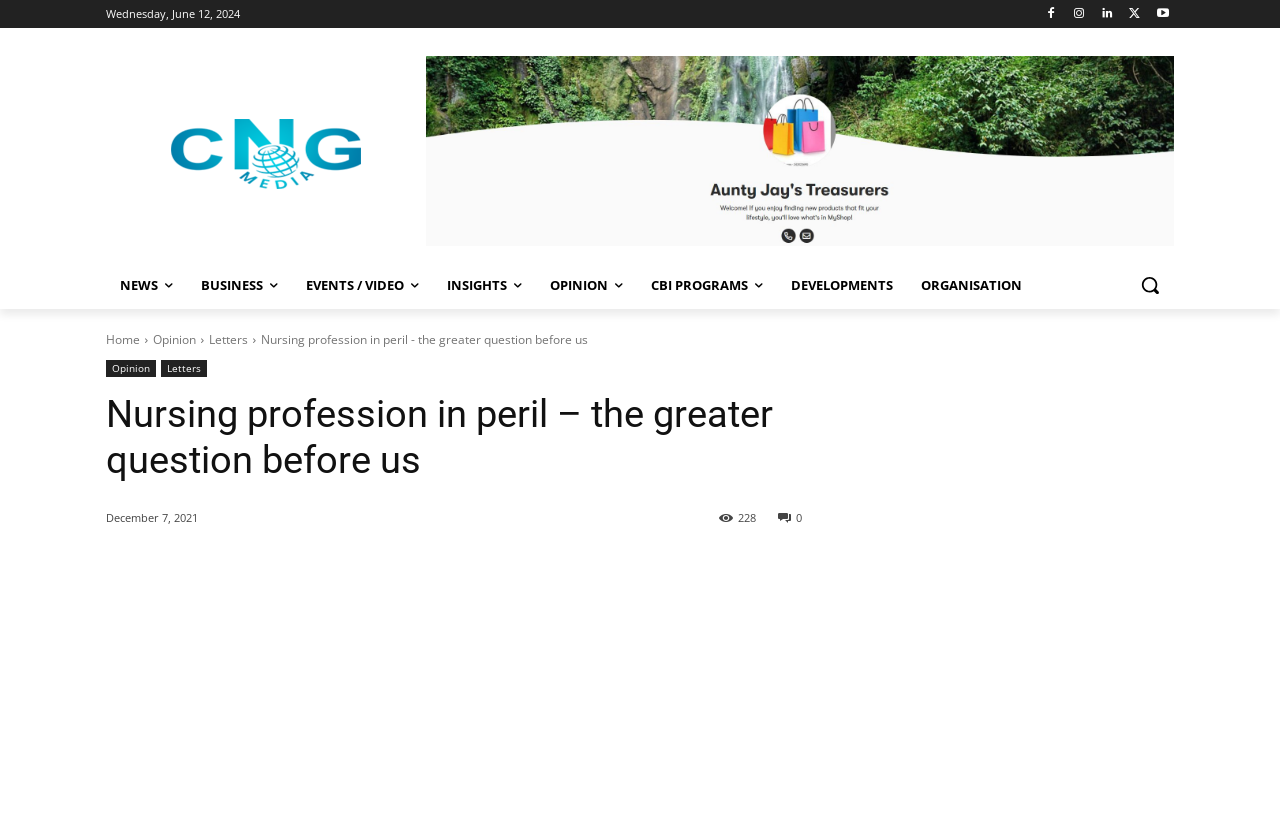What is the date of the article?
From the details in the image, answer the question comprehensively.

I found the date of the article by looking at the time element located at the top of the article section, which displays the date 'December 7, 2021'.